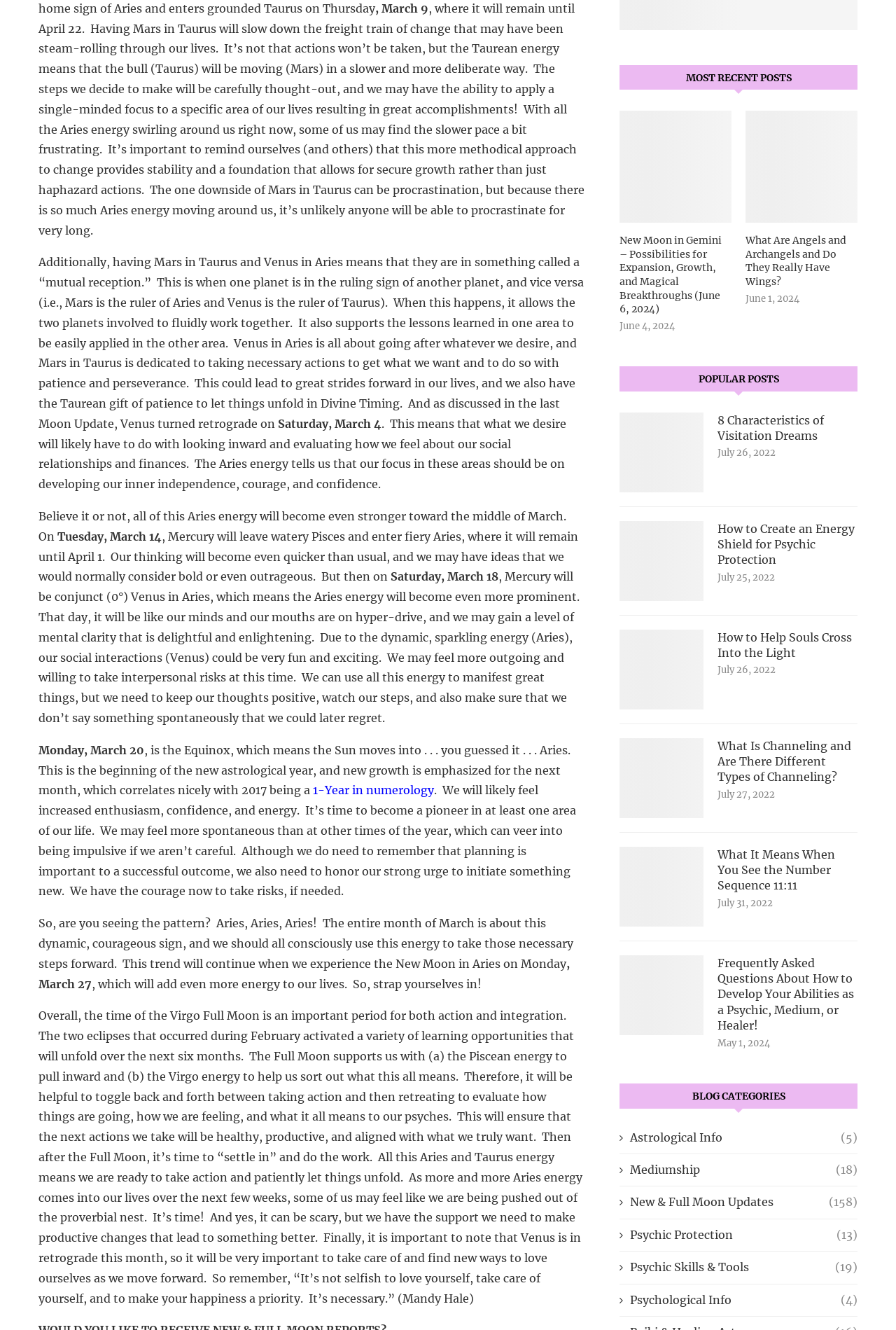What is the effect of Mars in Taurus?
Answer the question with as much detail as possible.

The answer can be found in the second StaticText element, which explains that Mars in Taurus will slow down the pace of change and make us more deliberate in our actions.